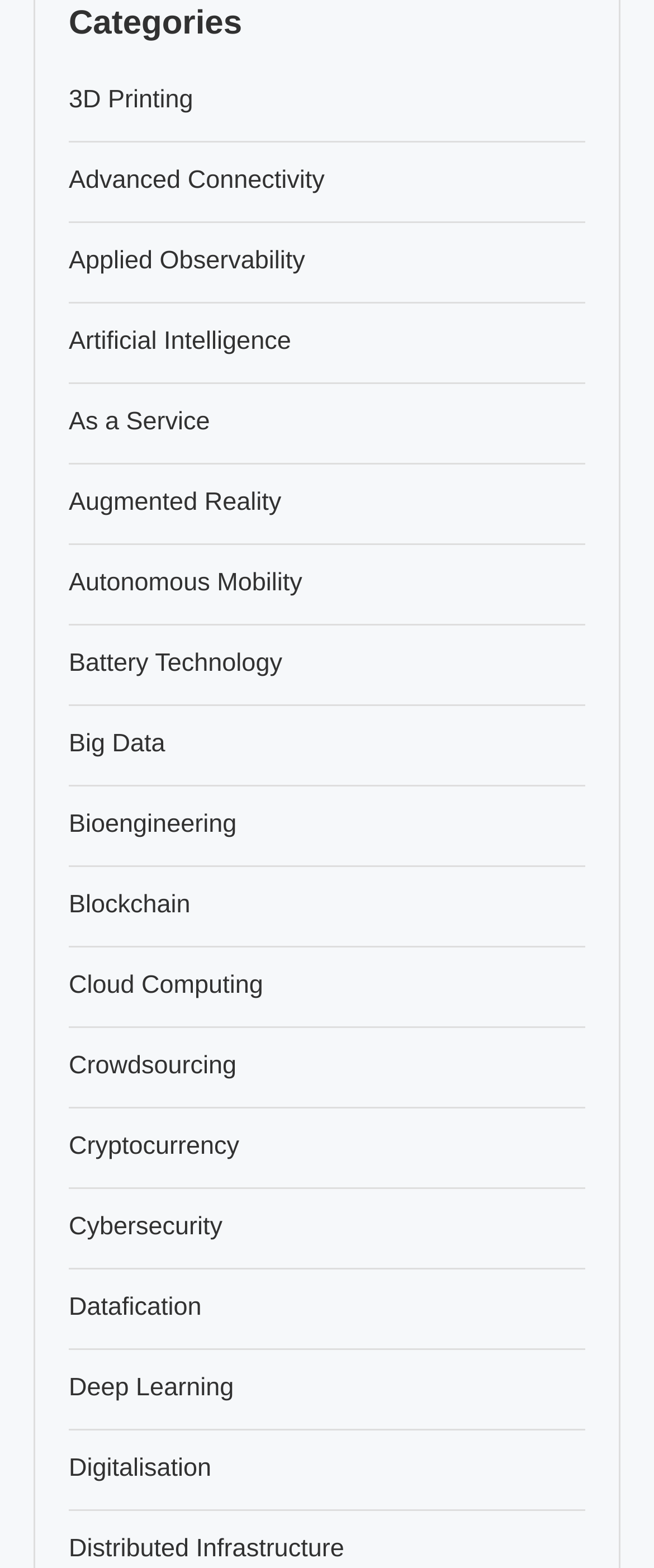Identify the bounding box coordinates of the element that should be clicked to fulfill this task: "click on 3D Printing". The coordinates should be provided as four float numbers between 0 and 1, i.e., [left, top, right, bottom].

[0.105, 0.055, 0.295, 0.073]